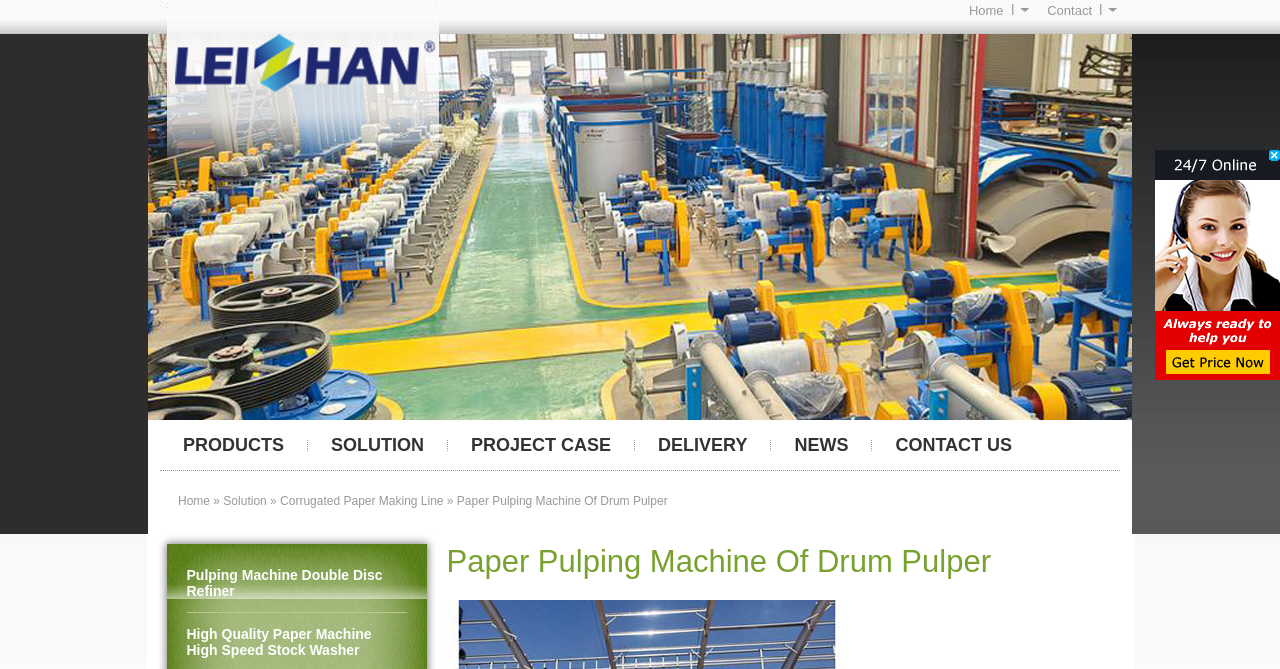Provide the text content of the webpage's main heading.

Paper Pulping Machine Of Drum Pulper